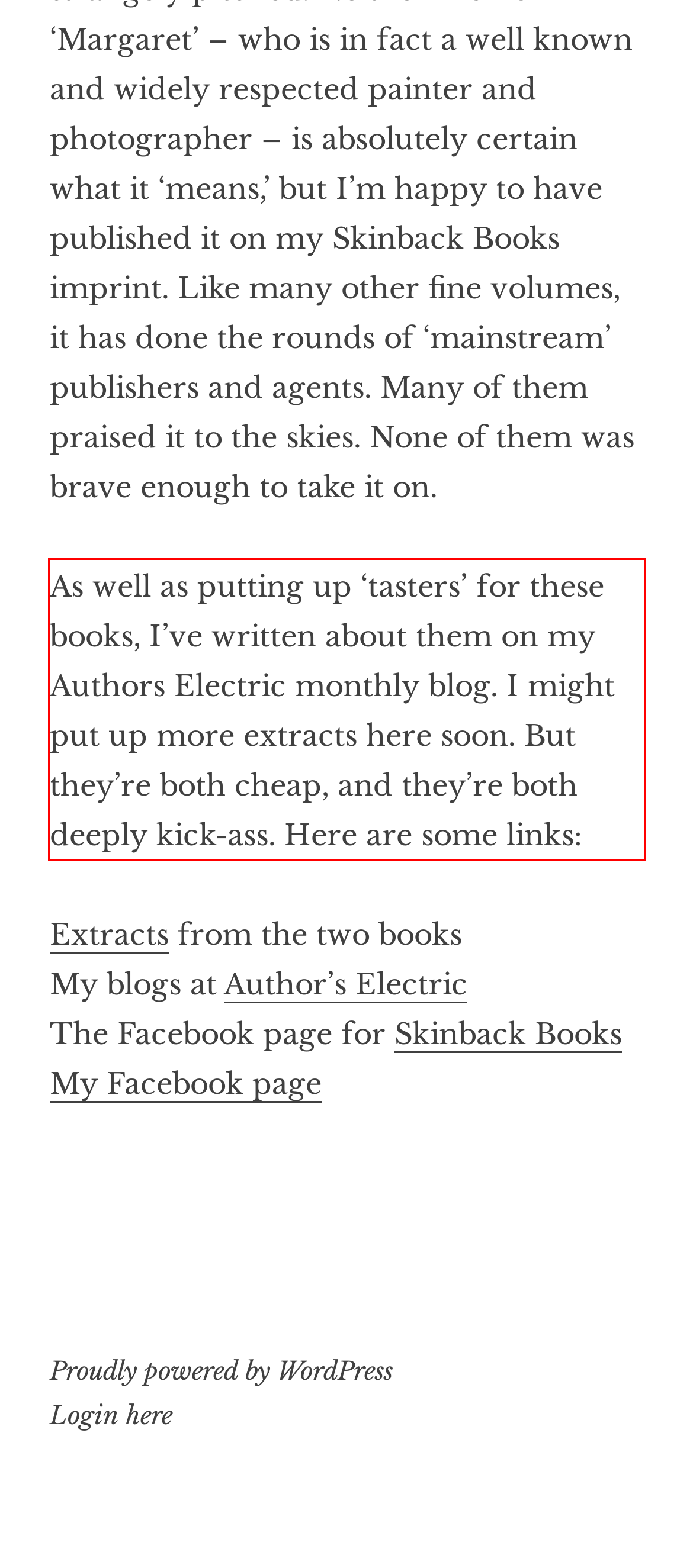Please take the screenshot of the webpage, find the red bounding box, and generate the text content that is within this red bounding box.

As well as putting up ‘tasters’ for these books, I’ve written about them on my Authors Electric monthly blog. I might put up more extracts here soon. But they’re both cheap, and they’re both deeply kick-ass. Here are some links: